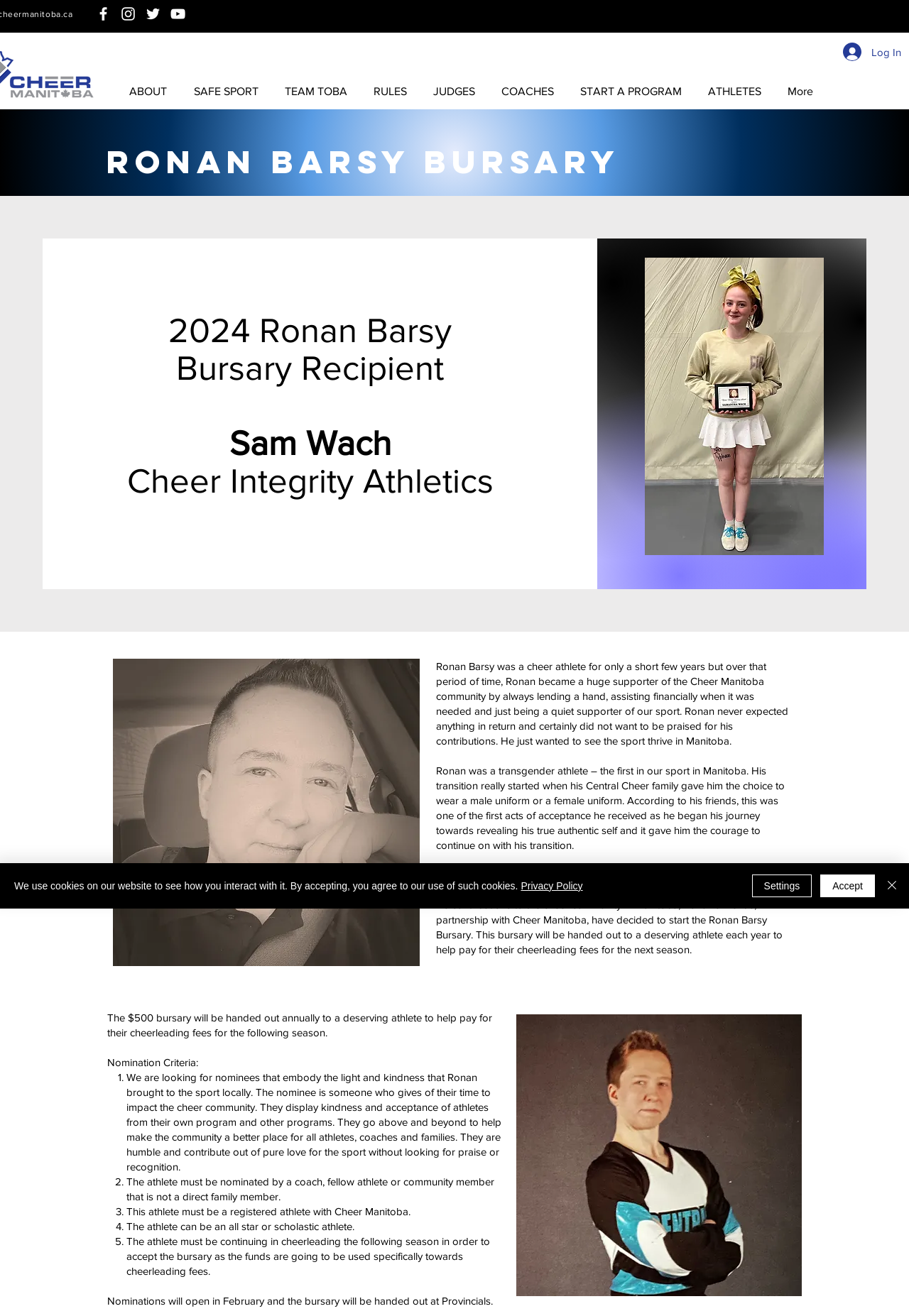Answer the following query concisely with a single word or phrase:
What type of athlete was Ronan?

Transgender athlete